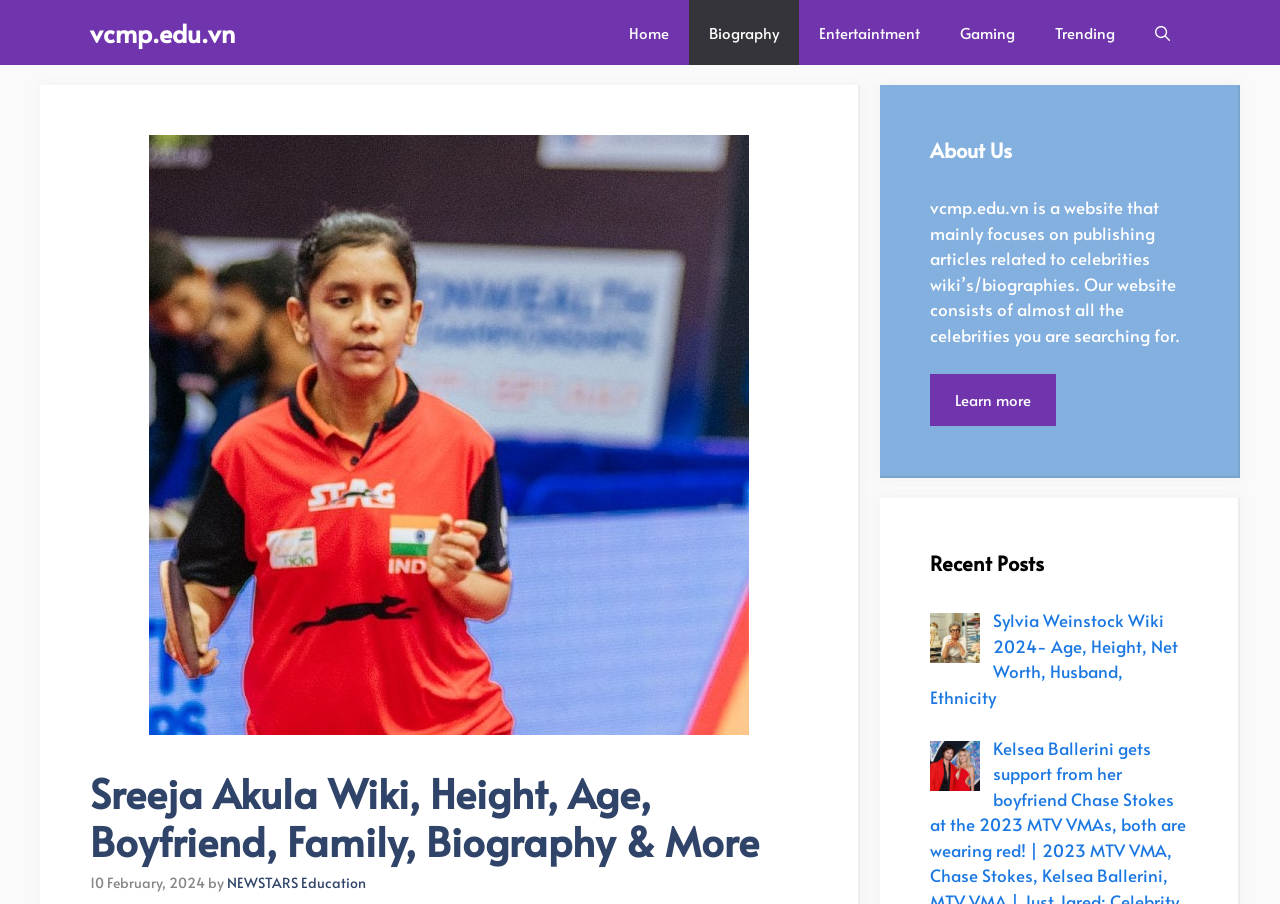Please provide a comprehensive answer to the question based on the screenshot: How many links are in the primary navigation?

The primary navigation section has 7 links, which are 'vcmp.edu.vn', 'Home', 'Biography', 'Entertaintment', 'Gaming', 'Trending', and 'Open Search Bar'.